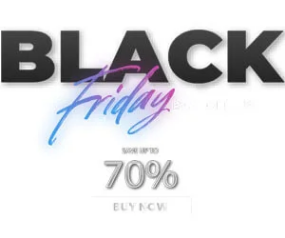What action is encouraged by the call-to-action?
Please provide a detailed answer to the question.

The question asks about the action encouraged by the call-to-action in the promotional graphic. According to the caption, the call-to-action is 'BUY NOW', which suggests that the action encouraged is to make a purchase immediately.